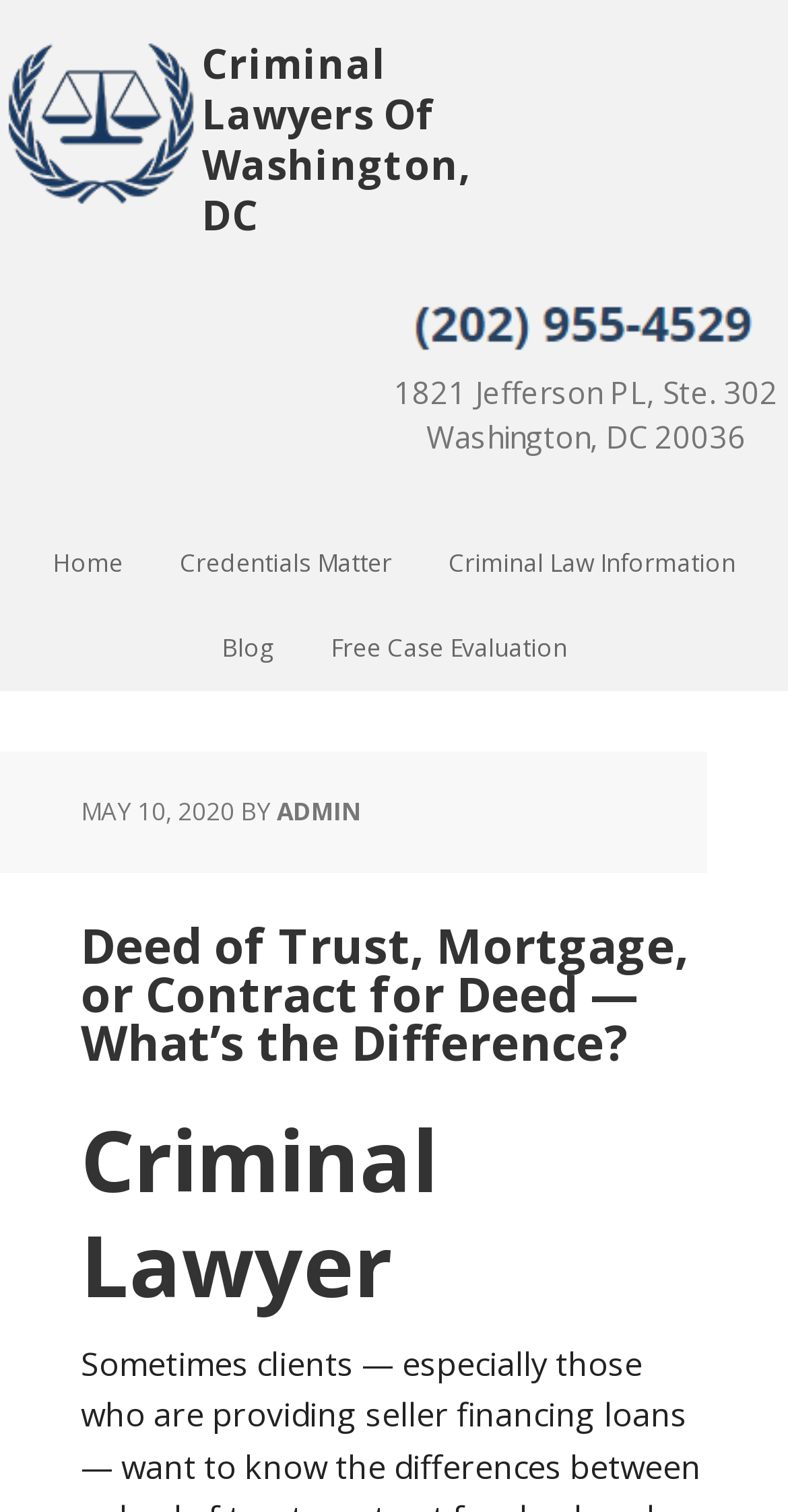Please provide the main heading of the webpage content.

Deed of Trust, Mortgage, or Contract for Deed — What’s the Difference?